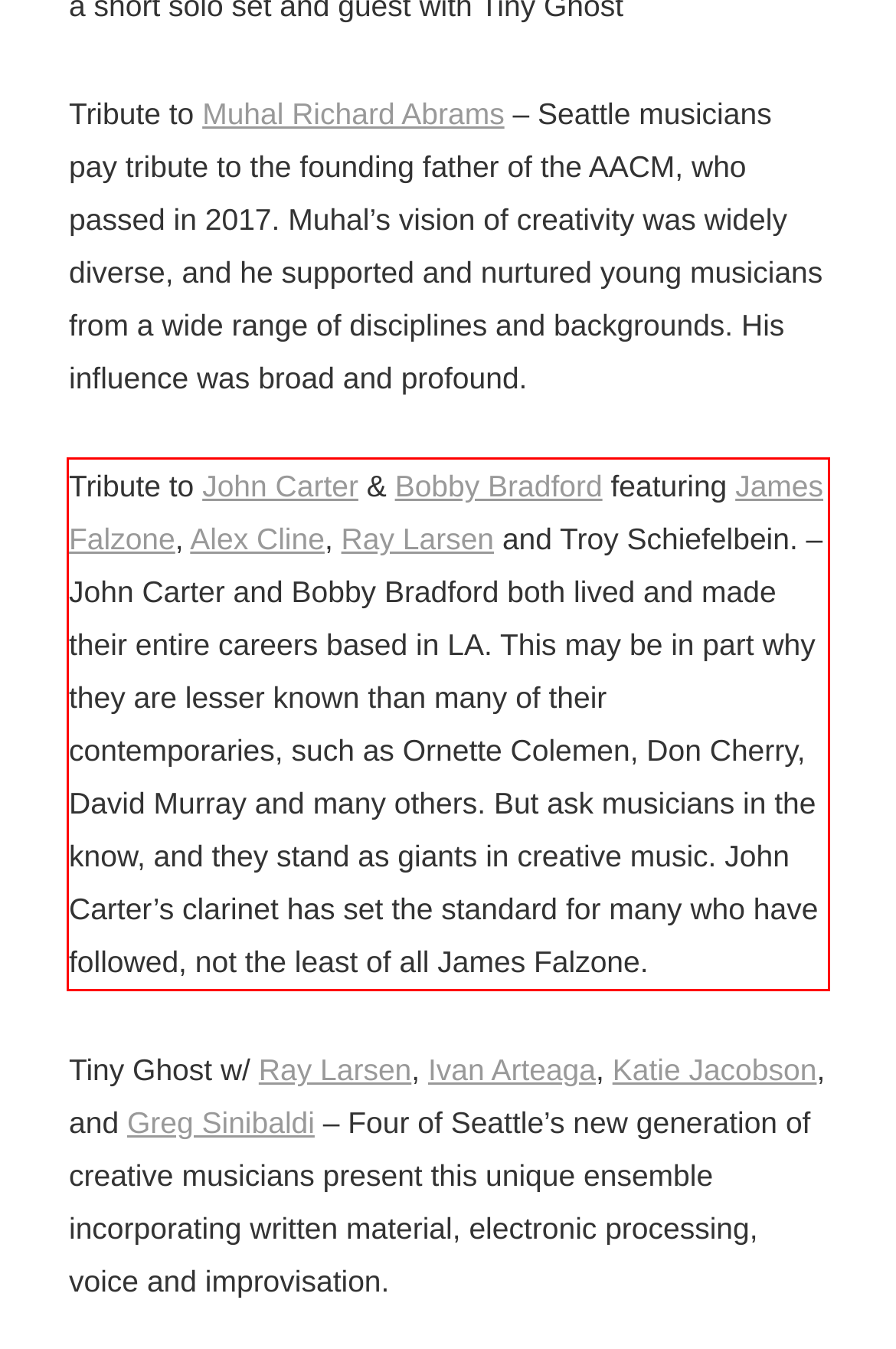Please use OCR to extract the text content from the red bounding box in the provided webpage screenshot.

Tribute to John Carter & Bobby Bradford featuring James Falzone, Alex Cline, Ray Larsen and Troy Schiefelbein. – John Carter and Bobby Bradford both lived and made their entire careers based in LA. This may be in part why they are lesser known than many of their contemporaries, such as Ornette Colemen, Don Cherry, David Murray and many others. But ask musicians in the know, and they stand as giants in creative music. John Carter’s clarinet has set the standard for many who have followed, not the least of all James Falzone.